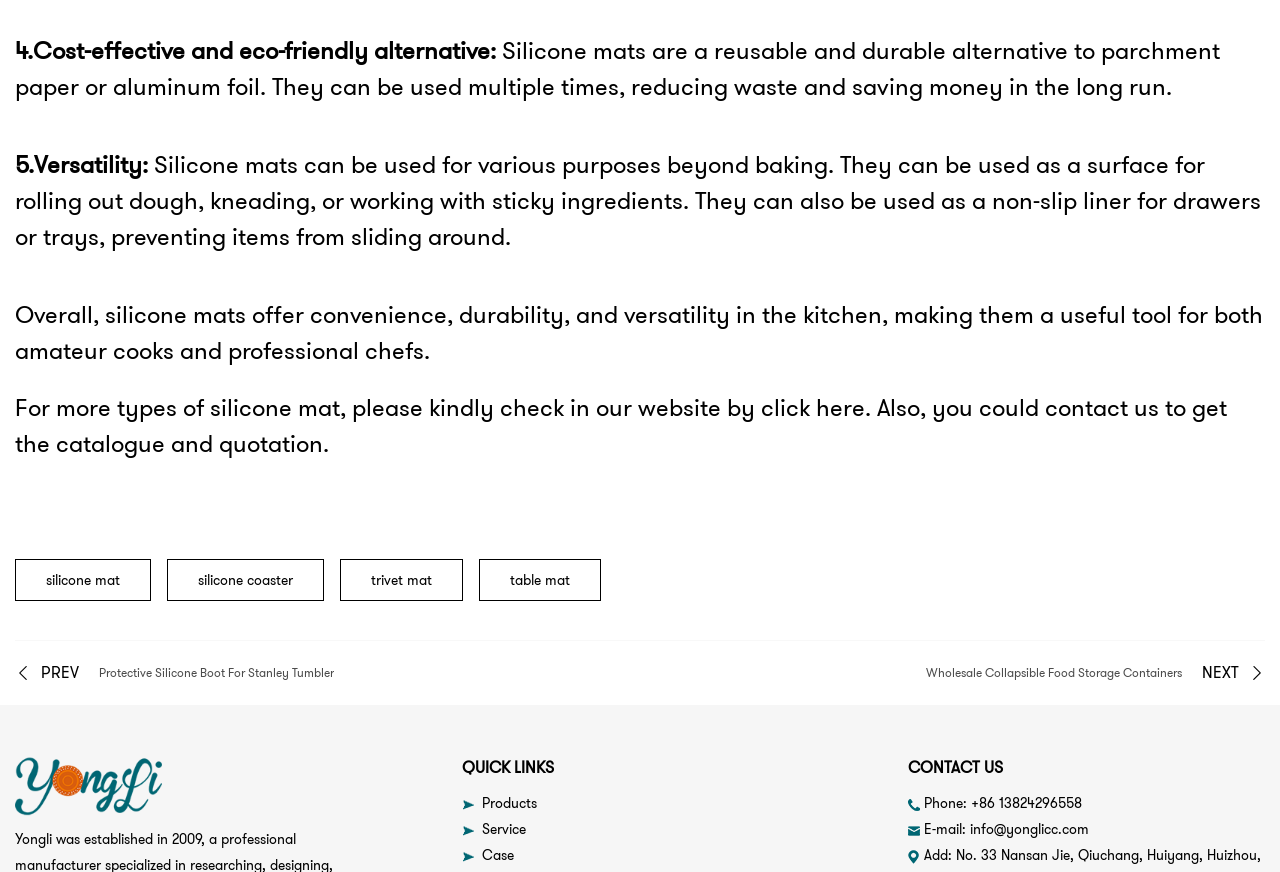What are some types of silicone mats mentioned on the webpage? Based on the screenshot, please respond with a single word or phrase.

Silicone coaster, trivet mat, table mat